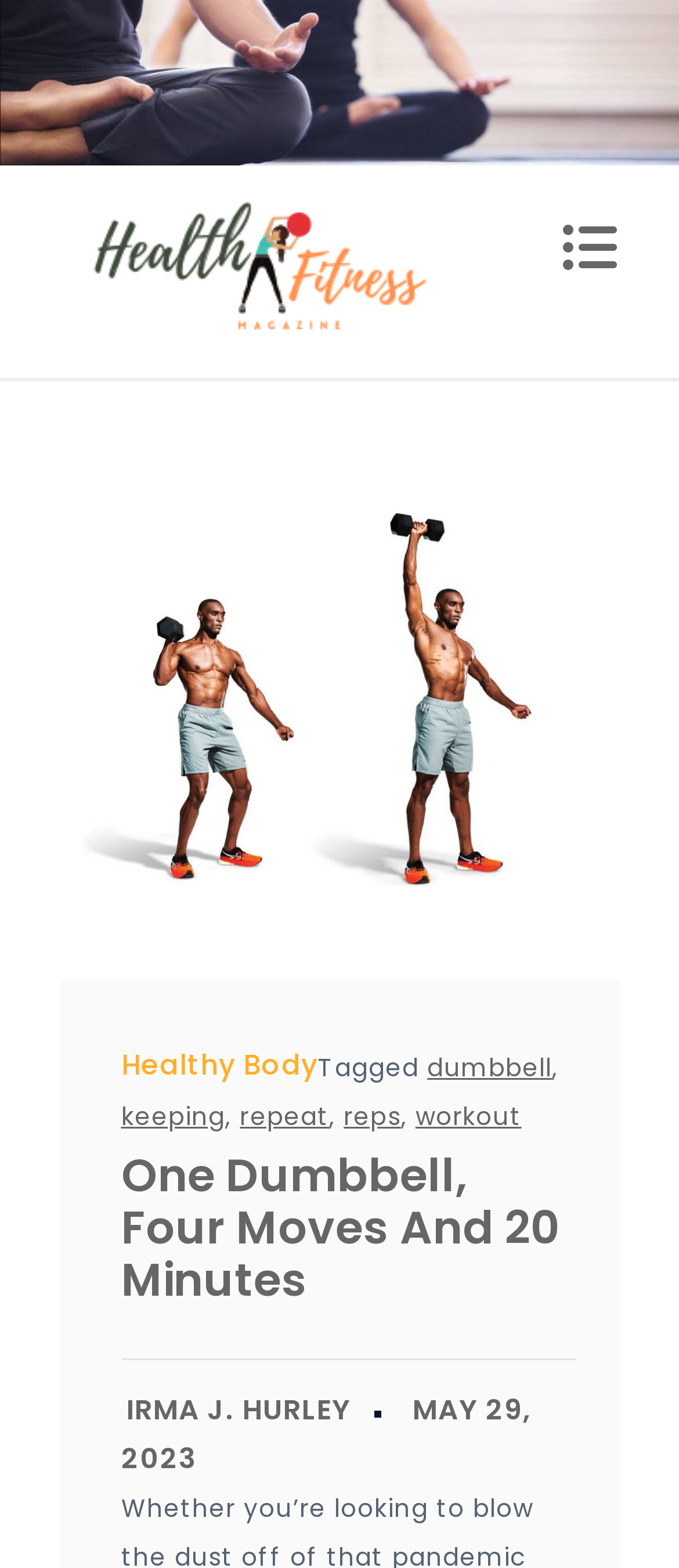Locate the bounding box coordinates of the clickable element to fulfill the following instruction: "view the post by IRMA J. HURLEY". Provide the coordinates as four float numbers between 0 and 1 in the format [left, top, right, bottom].

[0.186, 0.887, 0.516, 0.912]